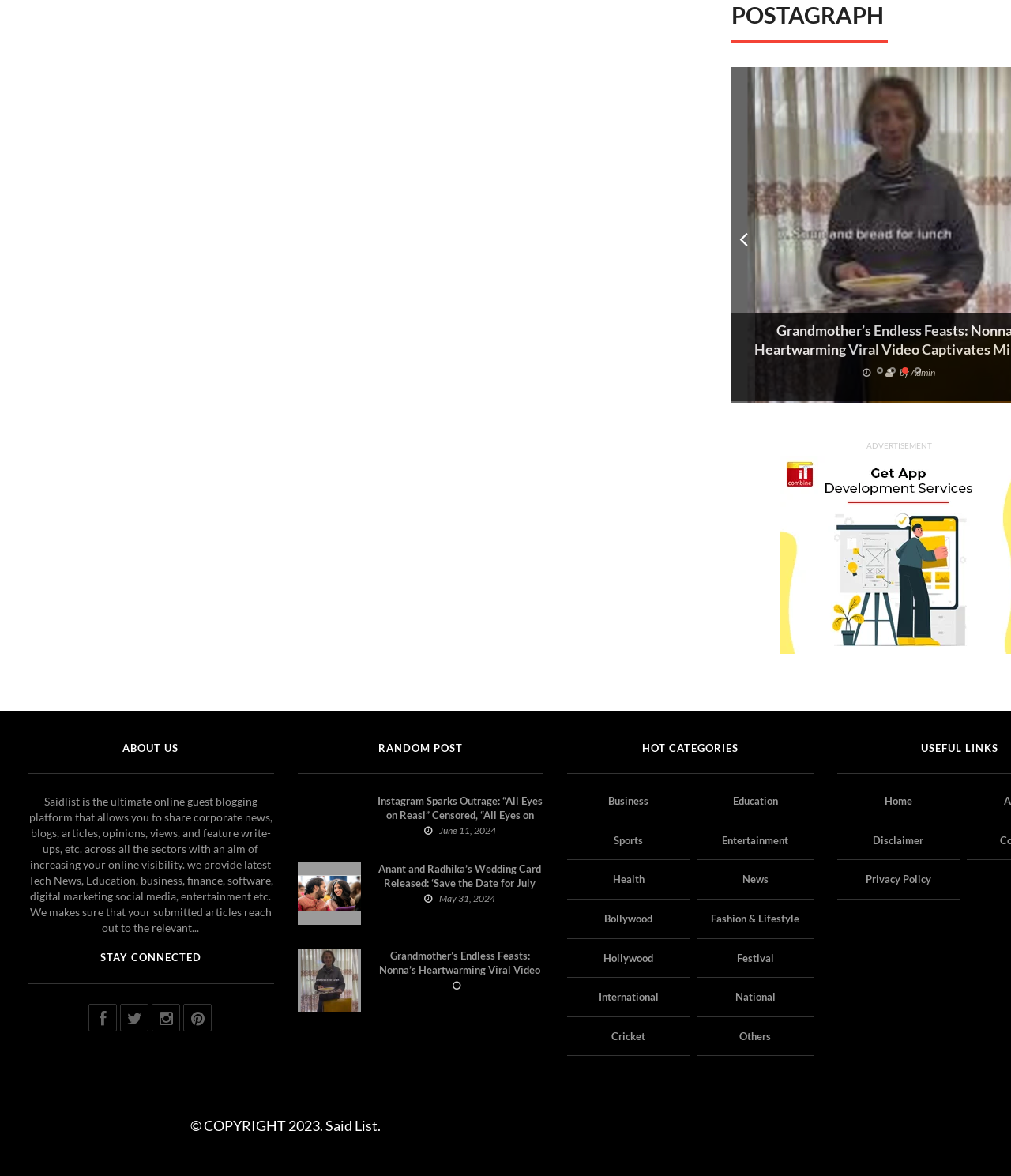What are the categories listed under 'HOT CATEGORIES'?
Could you answer the question in a detailed manner, providing as much information as possible?

By examining the links under the 'HOT CATEGORIES' heading, we can see that the categories listed are Business, Education, Sports, Entertainment, Health, News, Bollywood, Fashion & Lifestyle, Hollywood, Festival, International, National, Cricket, and Others.